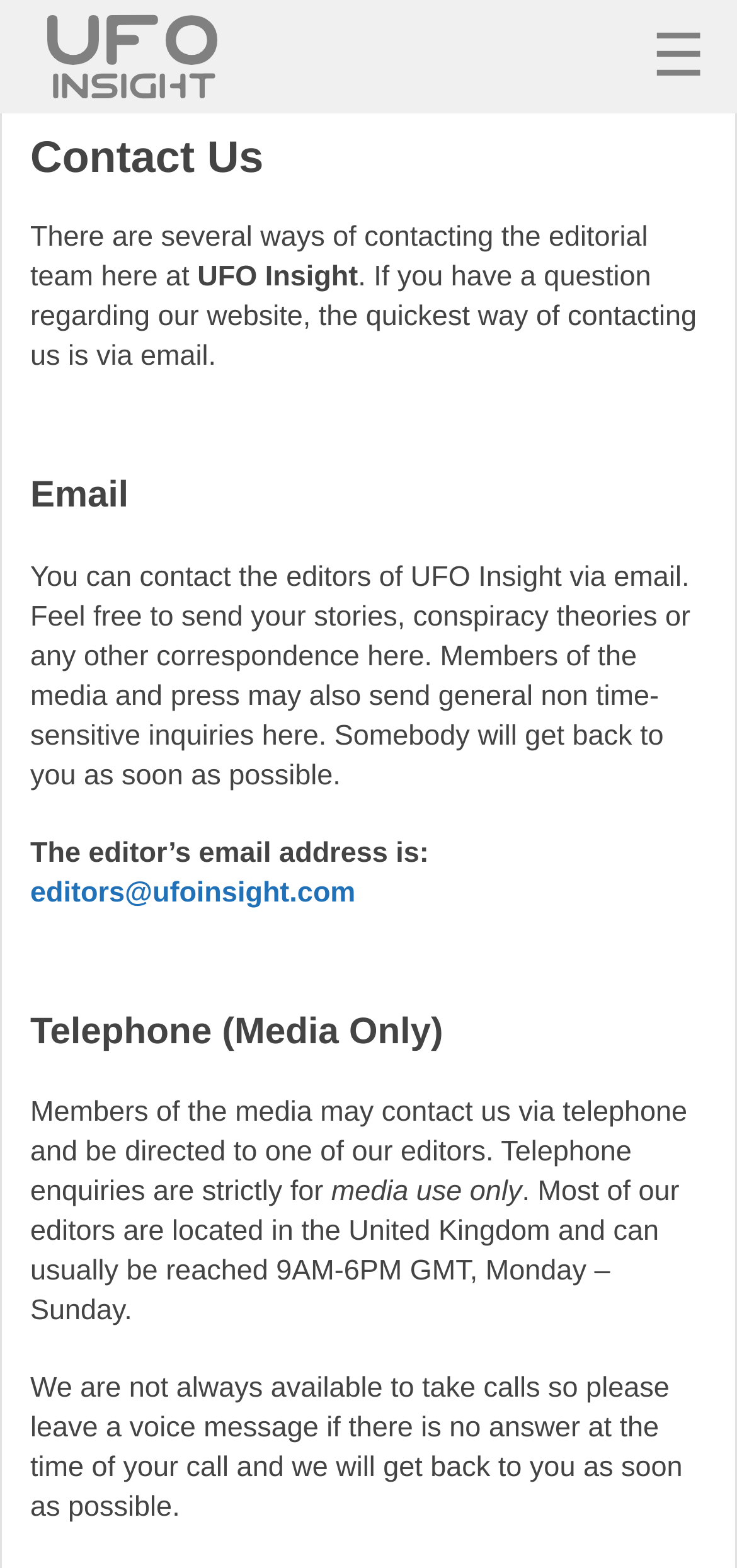Pinpoint the bounding box coordinates of the element you need to click to execute the following instruction: "log in to the account". The bounding box should be represented by four float numbers between 0 and 1, in the format [left, top, right, bottom].

[0.038, 0.18, 0.211, 0.228]